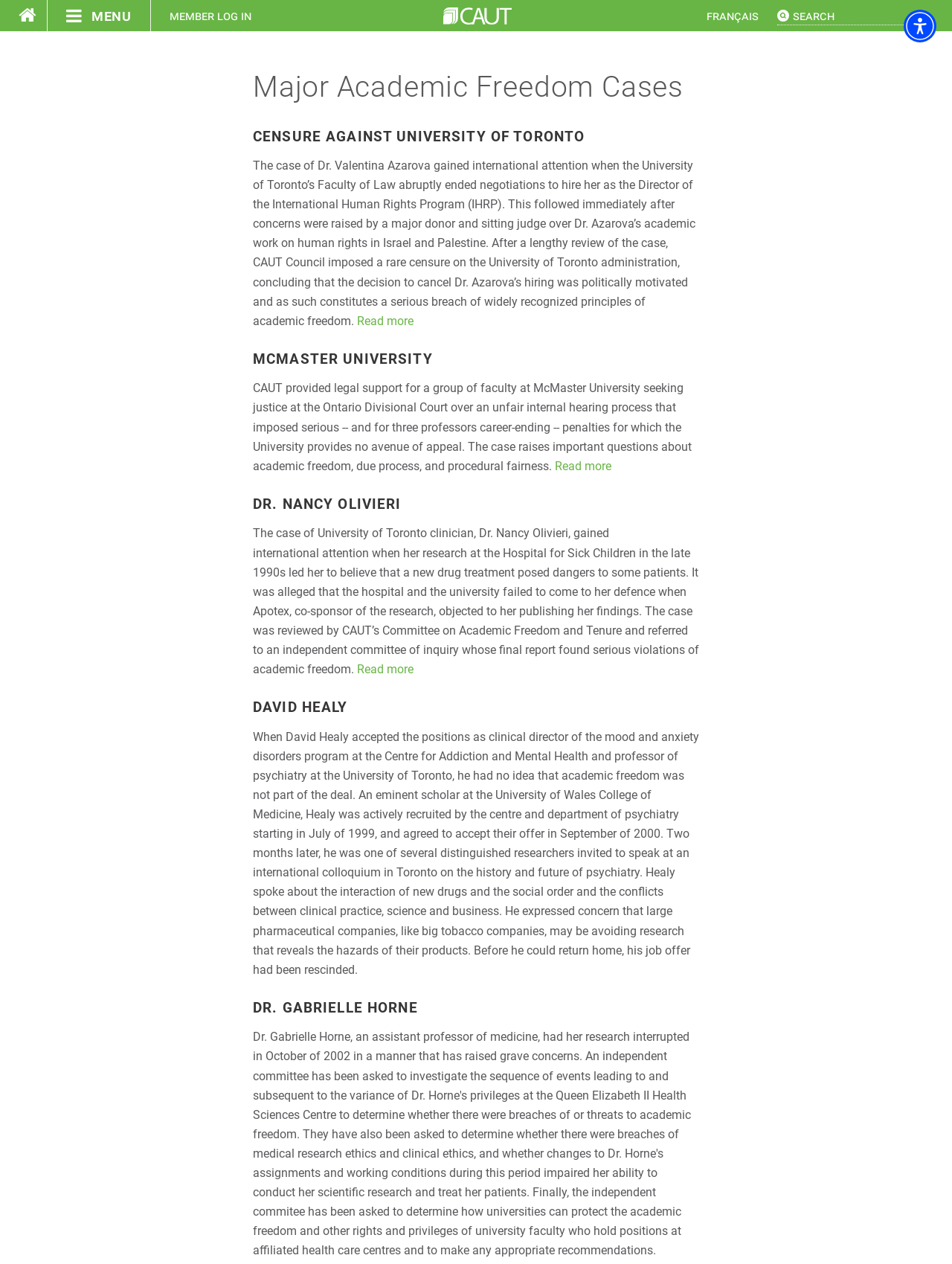Based on the element description, predict the bounding box coordinates (top-left x, top-left y, bottom-right x, bottom-right y) for the UI element in the screenshot: Get Involved

[0.049, 0.085, 0.242, 0.145]